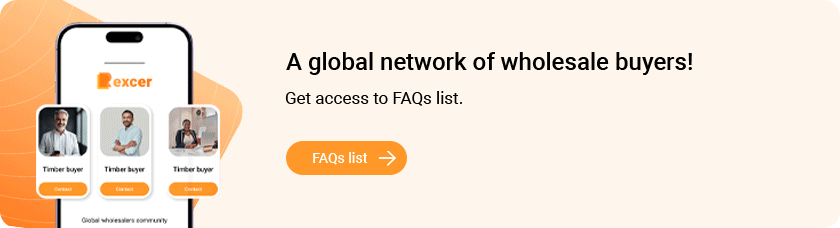Respond with a single word or phrase to the following question:
What is the focus of the mobile application?

Timber market